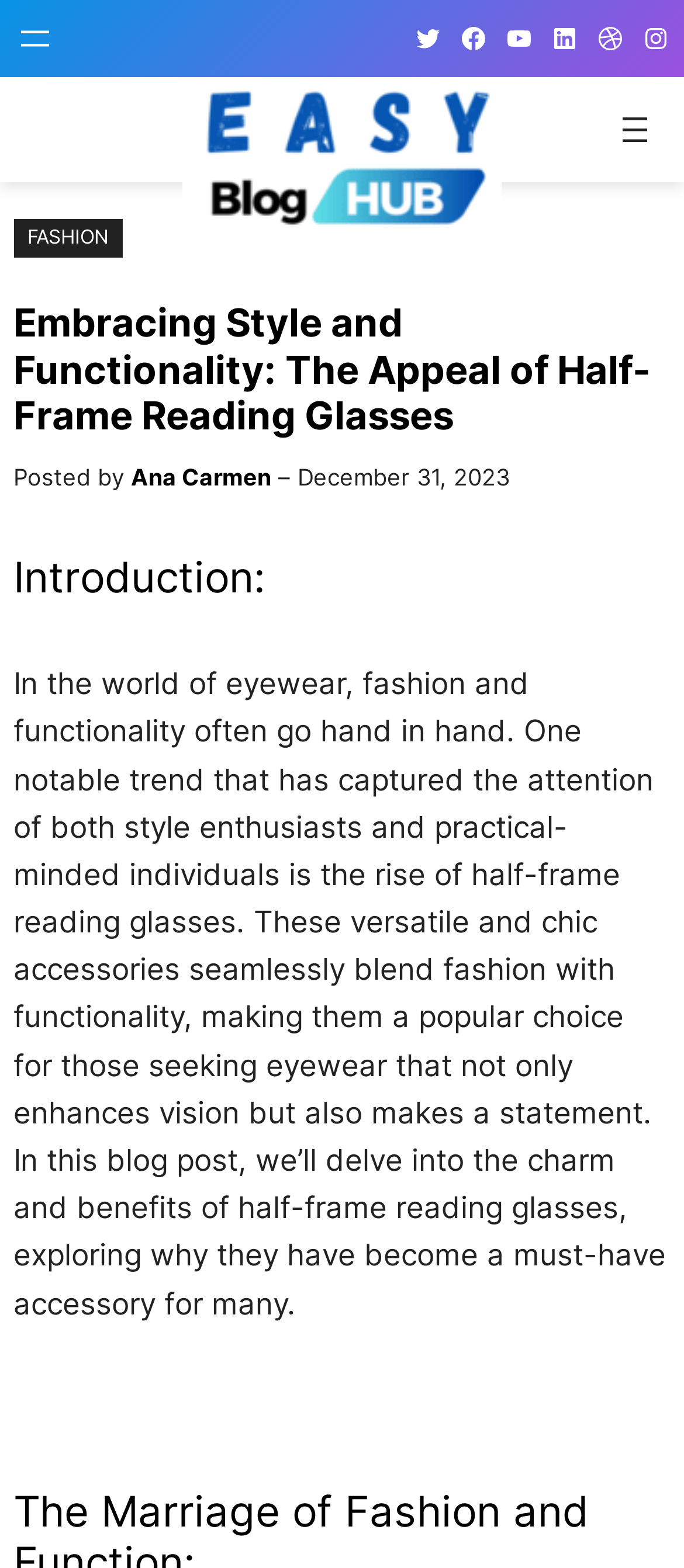Locate the bounding box coordinates of the area you need to click to fulfill this instruction: 'Read the blog post'. The coordinates must be in the form of four float numbers ranging from 0 to 1: [left, top, right, bottom].

[0.02, 0.191, 0.98, 0.28]